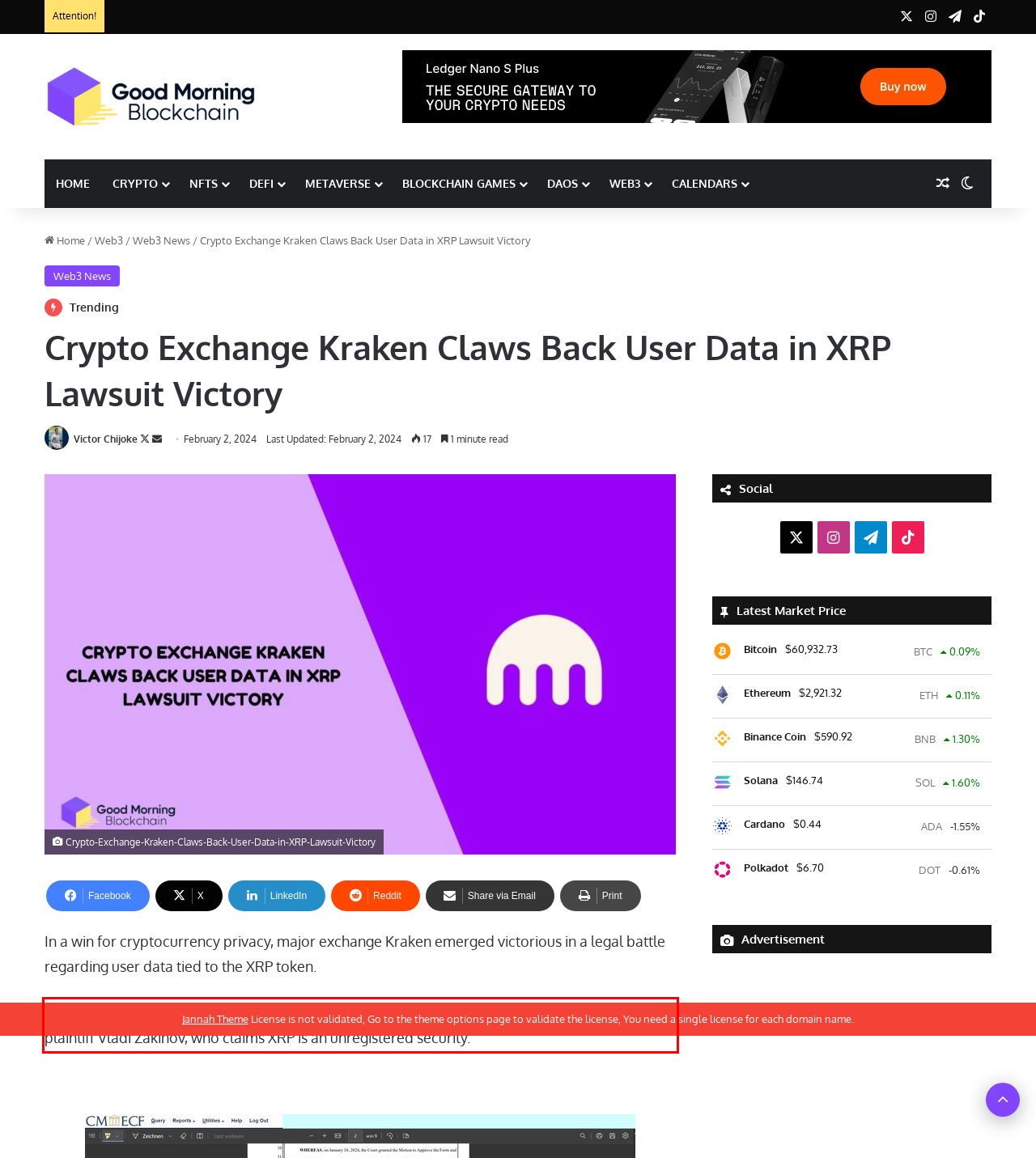Look at the screenshot of the webpage, locate the red rectangle bounding box, and generate the text content that it contains.

The case stemmed from the ongoing lawsuit between Ripple Labs, the creators of XRP, and plaintiff Vladi Zakinov, who claims XRP is an unregistered security.